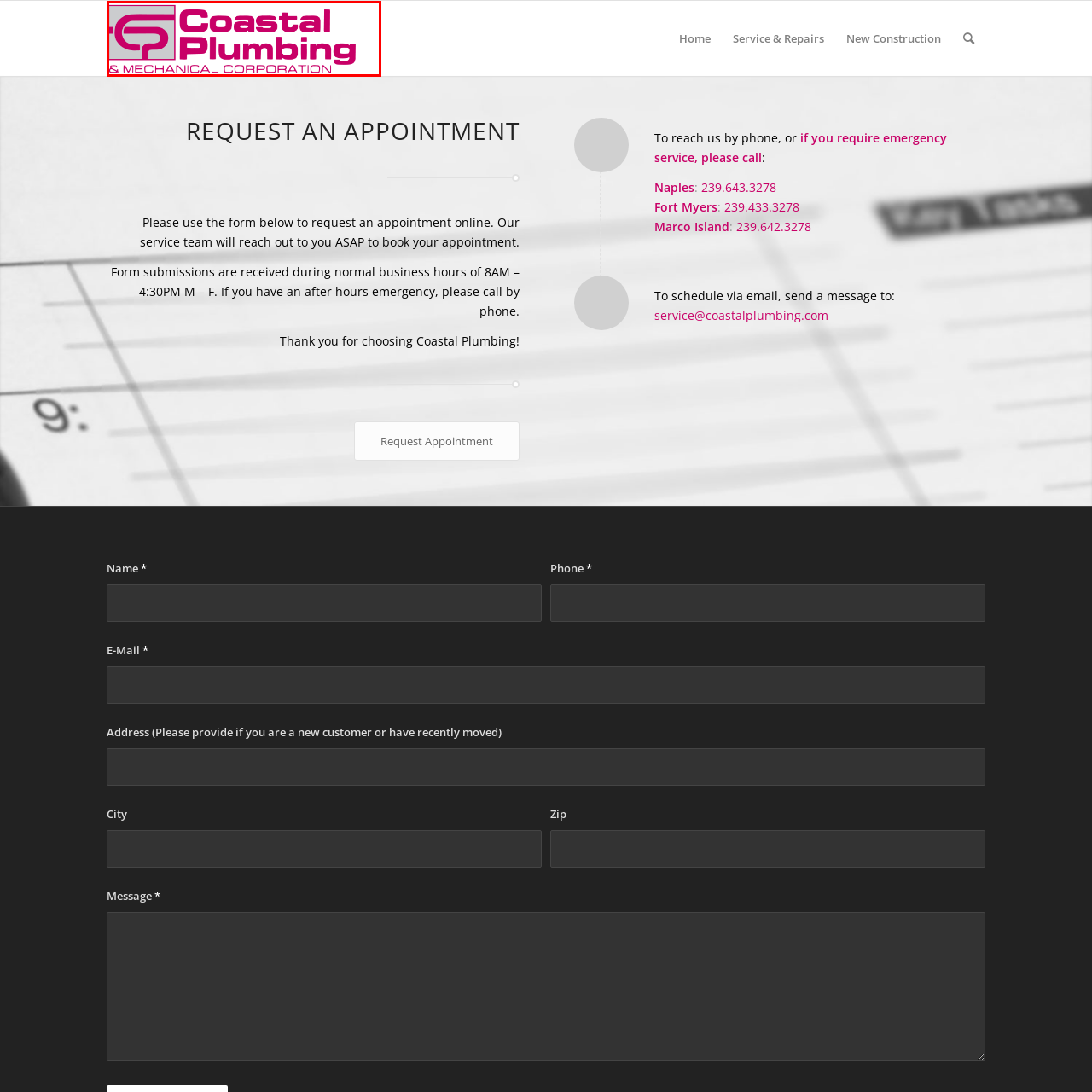Pay close attention to the image within the red perimeter and provide a detailed answer to the question that follows, using the image as your primary source: 
What is the purpose of the logo?

The logo serves as a recognizable emblem for the company's services, reflecting their focus on plumbing and mechanical solutions for customers, and is effectively employed at the top of the webpage titled 'Request an Appointment', indicating its significance in branding and customer engagement for the business.